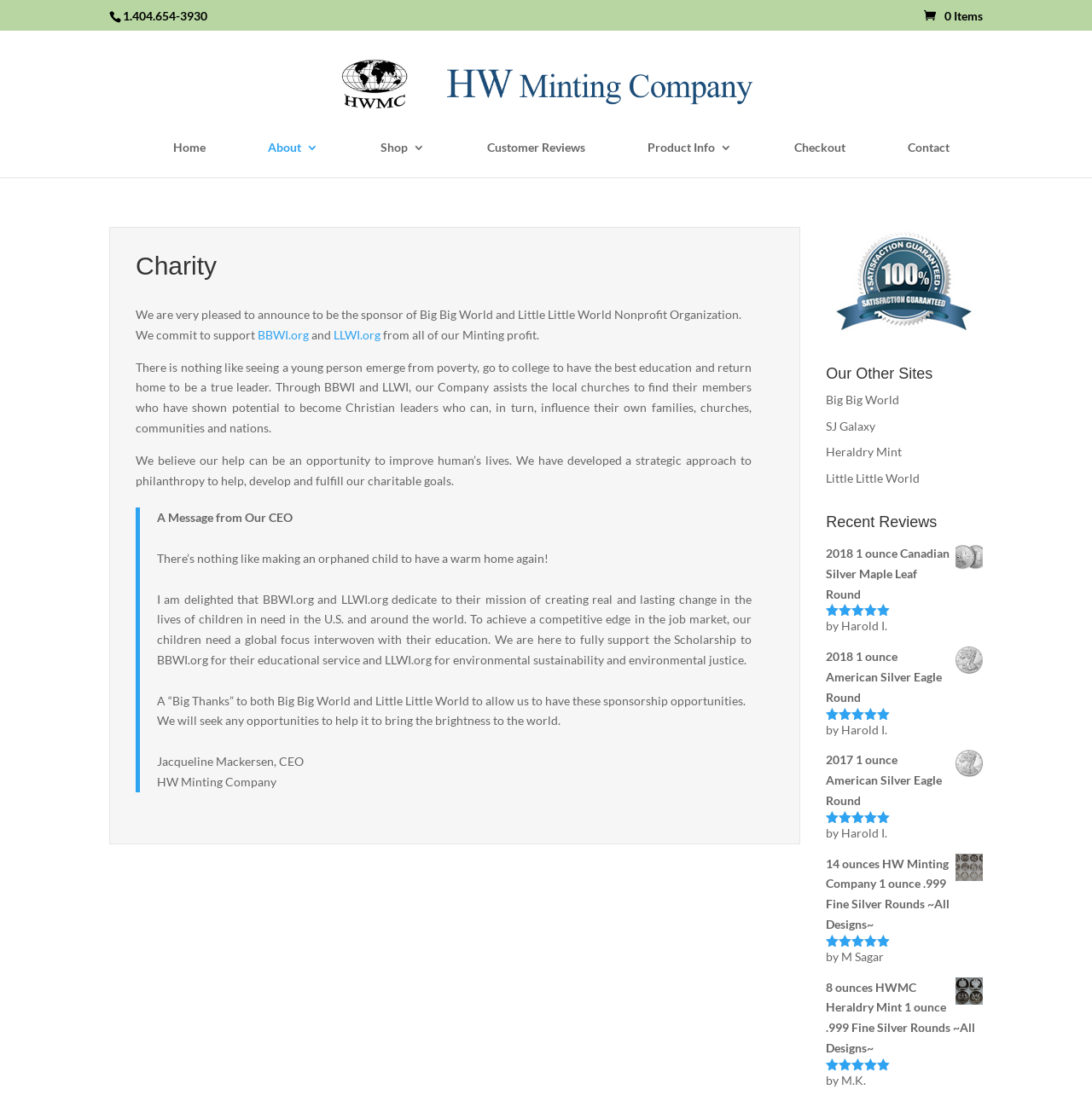What is the company's approach to philanthropy?
Refer to the image and provide a one-word or short phrase answer.

Strategic